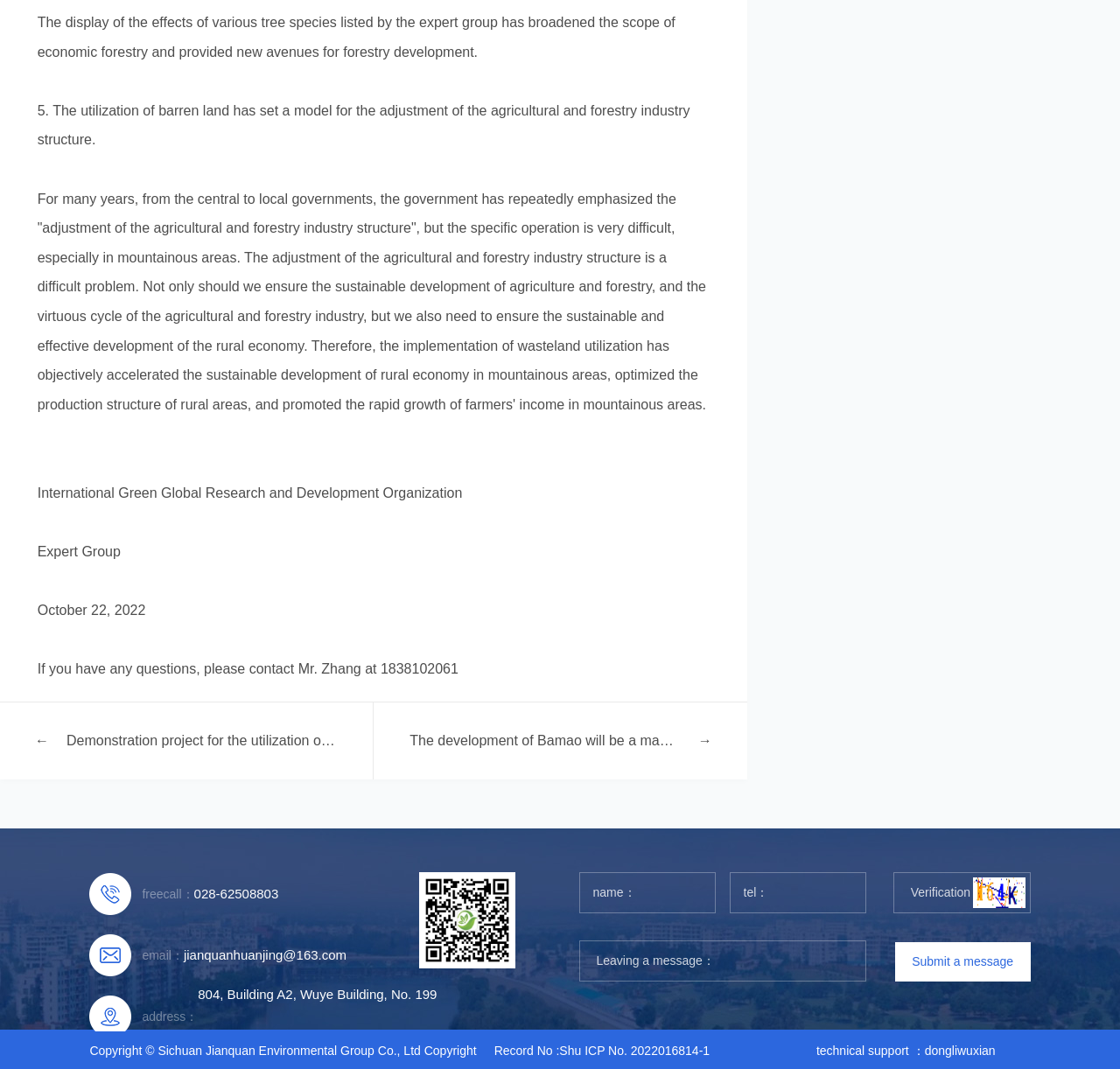Can you find the bounding box coordinates for the element to click on to achieve the instruction: "Enter name in the input field"?

[0.518, 0.816, 0.639, 0.853]